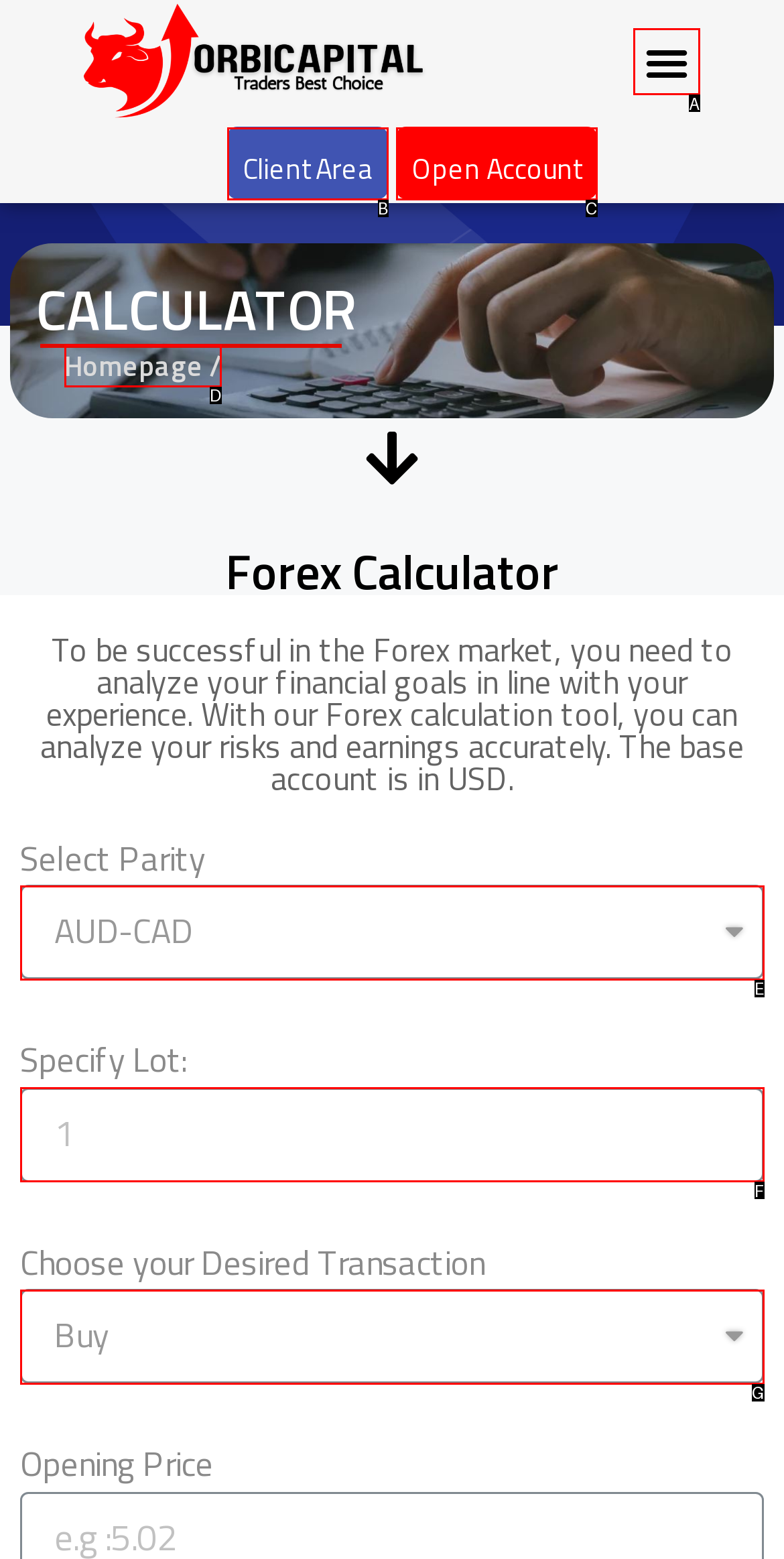Choose the HTML element that best fits the given description: Menu. Answer by stating the letter of the option.

A